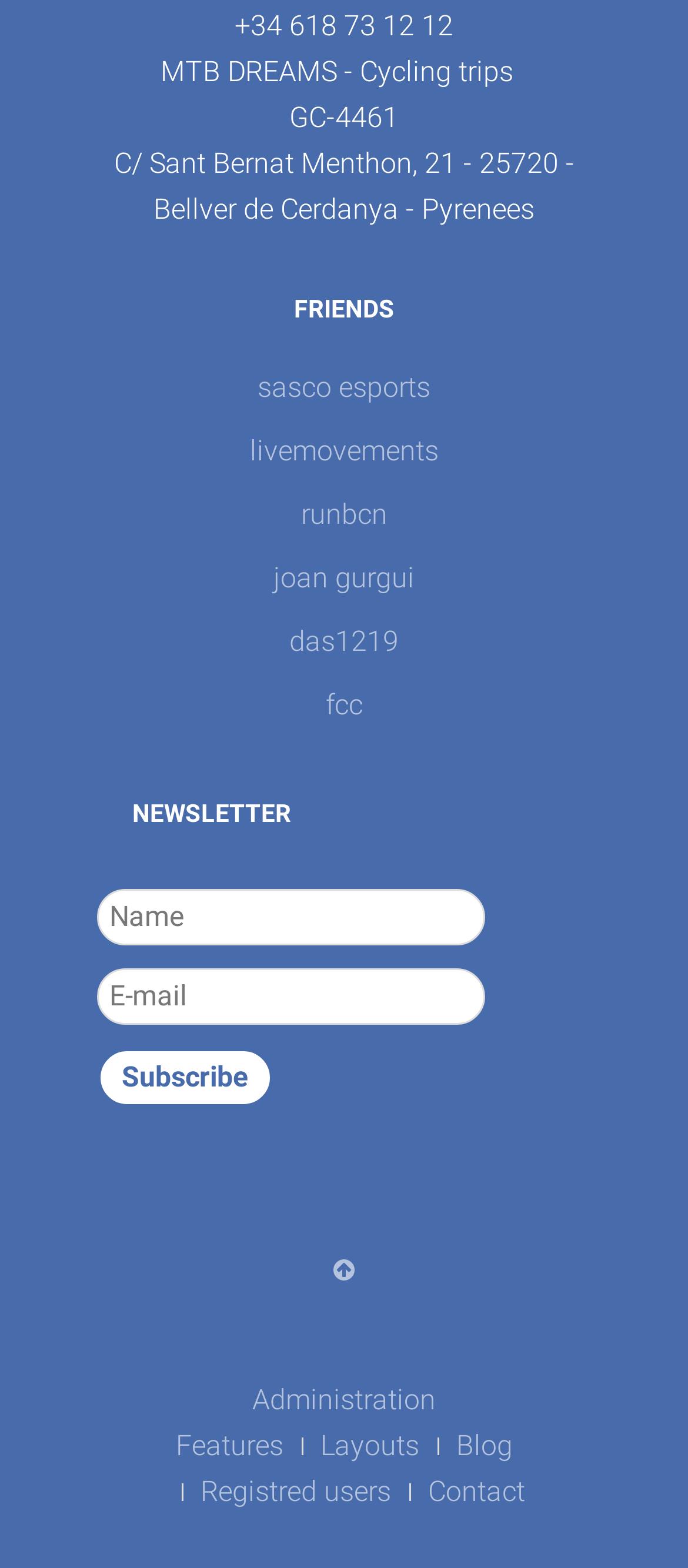Can you show the bounding box coordinates of the region to click on to complete the task described in the instruction: "Visit sasco esports"?

[0.141, 0.227, 0.859, 0.268]